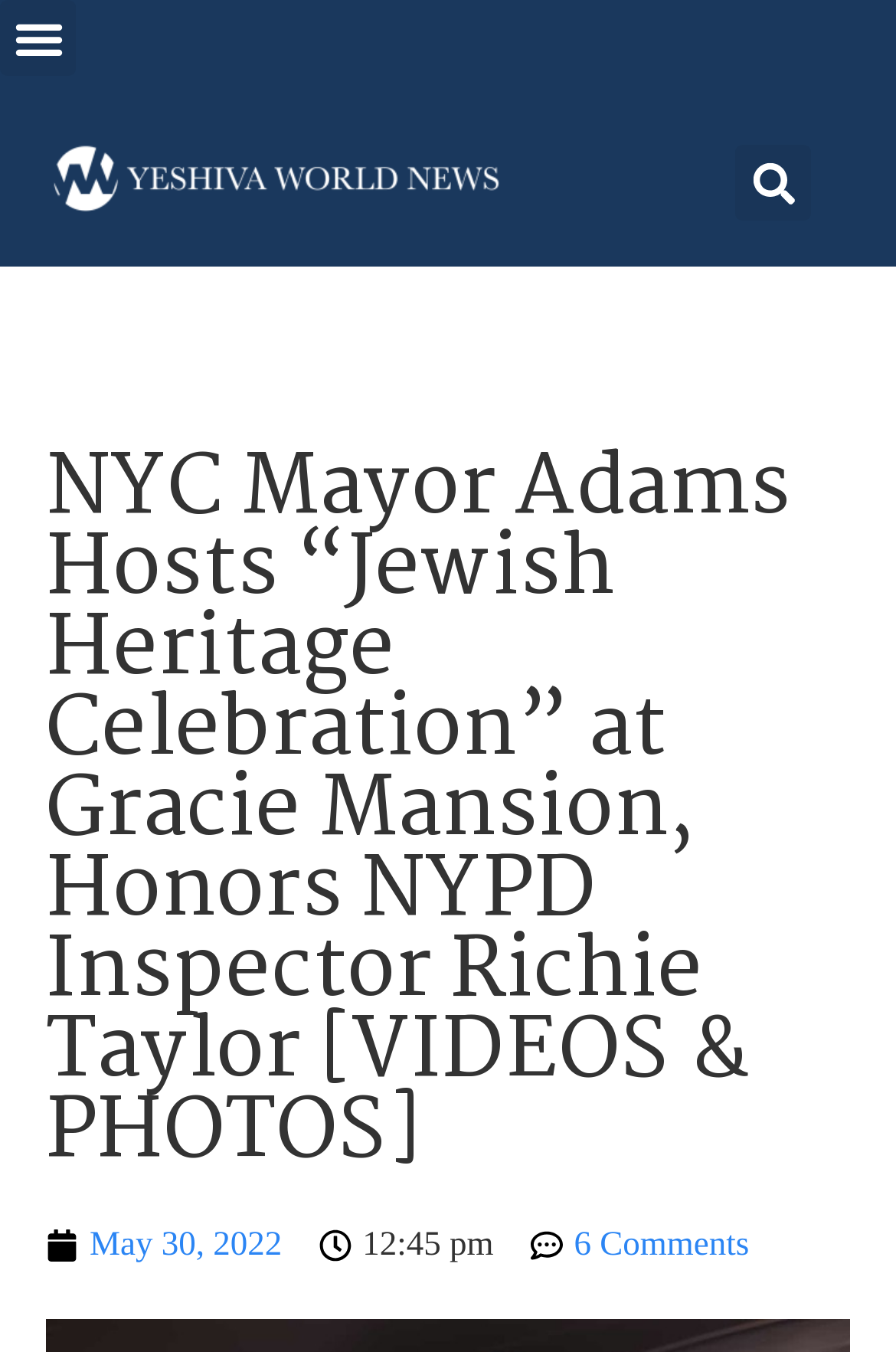Provide a thorough description of this webpage.

The webpage appears to be a news article page, specifically from The Yeshiva World. At the top left corner, there is a button labeled "Menu Toggle" and a link to the website's logo, "YWNlogo1line", which is accompanied by an image of the logo. To the right of the logo, there is a search bar with a "Search" button.

Below the top navigation section, the main content of the page is a news article with a heading that reads "NYC Mayor Adams Hosts “Jewish Heritage Celebration” at Gracie Mansion, Honors NYPD Inspector Richie Taylor [VIDEOS & PHOTOS]". This heading spans almost the entire width of the page.

At the bottom of the page, there are three elements aligned horizontally. On the left, there is a link to the date "May 30, 2022". In the middle, there is a static text element displaying the time "12:45 pm". On the right, there is a link to "6 Comments", indicating that there are six comments on the article.